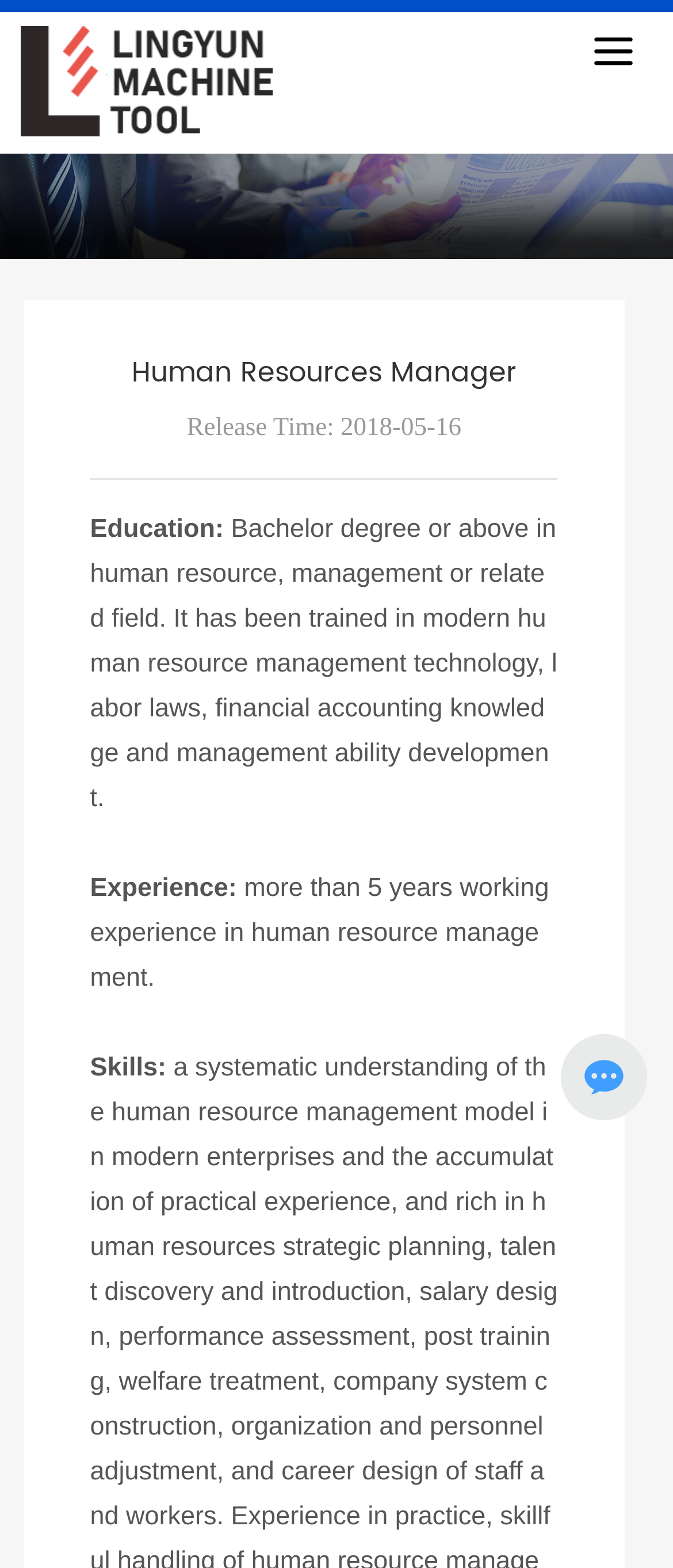Please provide a one-word or phrase answer to the question: 
What is the position being recruited for?

Human Resources Manager